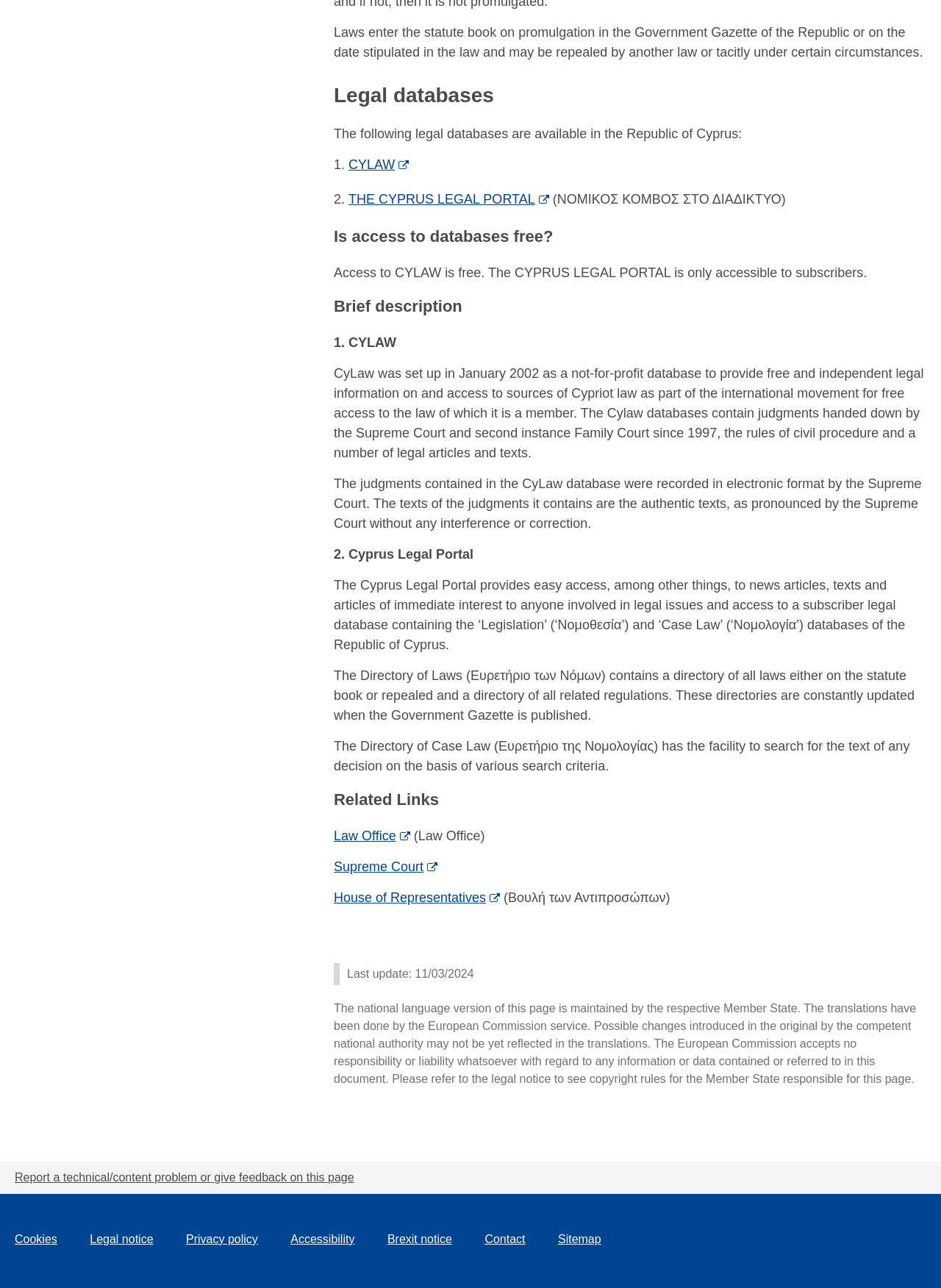Please identify the bounding box coordinates of the element that needs to be clicked to execute the following command: "Report a technical problem or give feedback on this page". Provide the bounding box using four float numbers between 0 and 1, formatted as [left, top, right, bottom].

[0.016, 0.909, 0.376, 0.919]